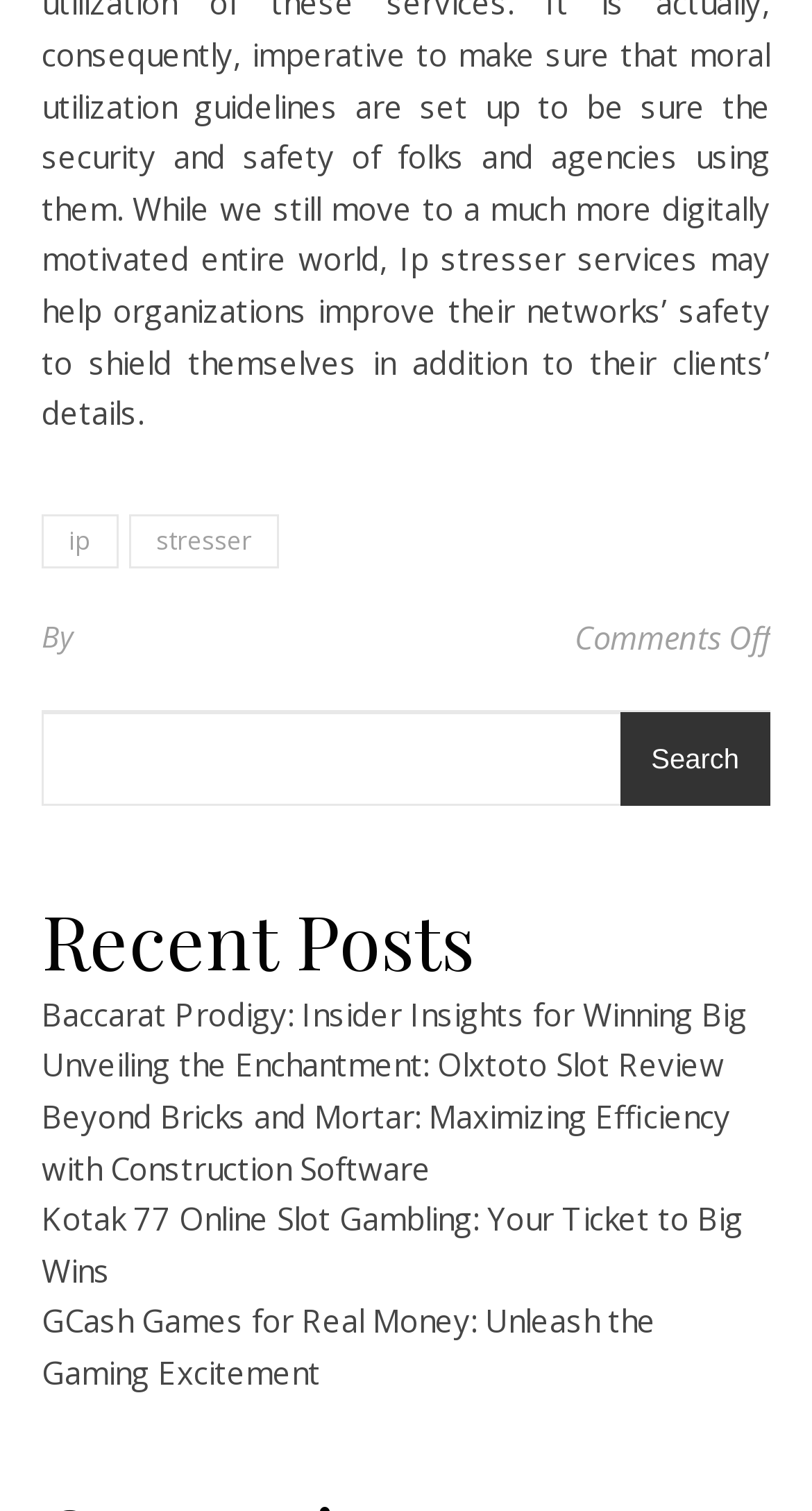Give a concise answer using one word or a phrase to the following question:
How many links are in the footer?

2